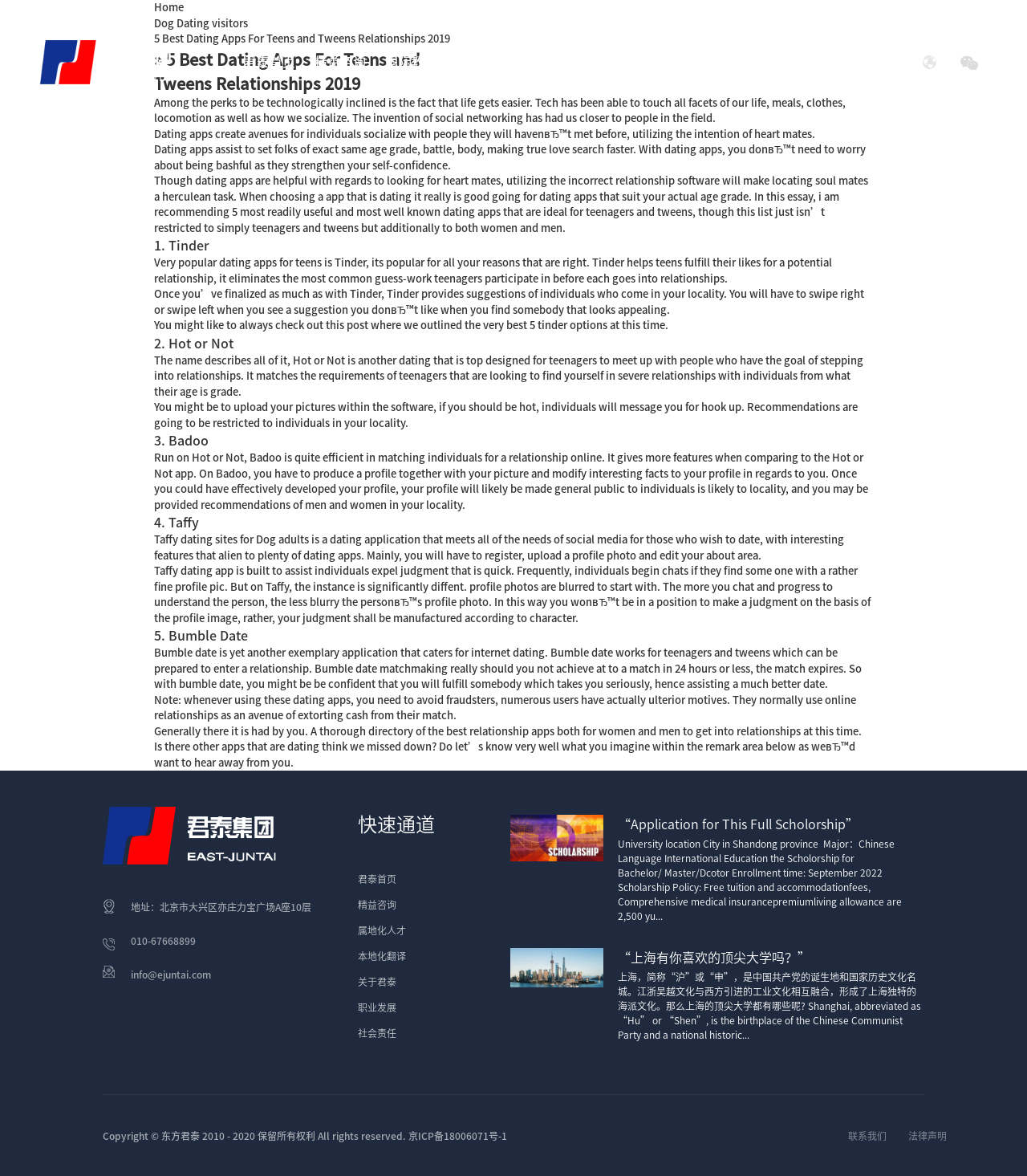Pinpoint the bounding box coordinates for the area that should be clicked to perform the following instruction: "Read the article about 5 best dating apps for teens and tweens".

[0.15, 0.04, 0.451, 0.081]